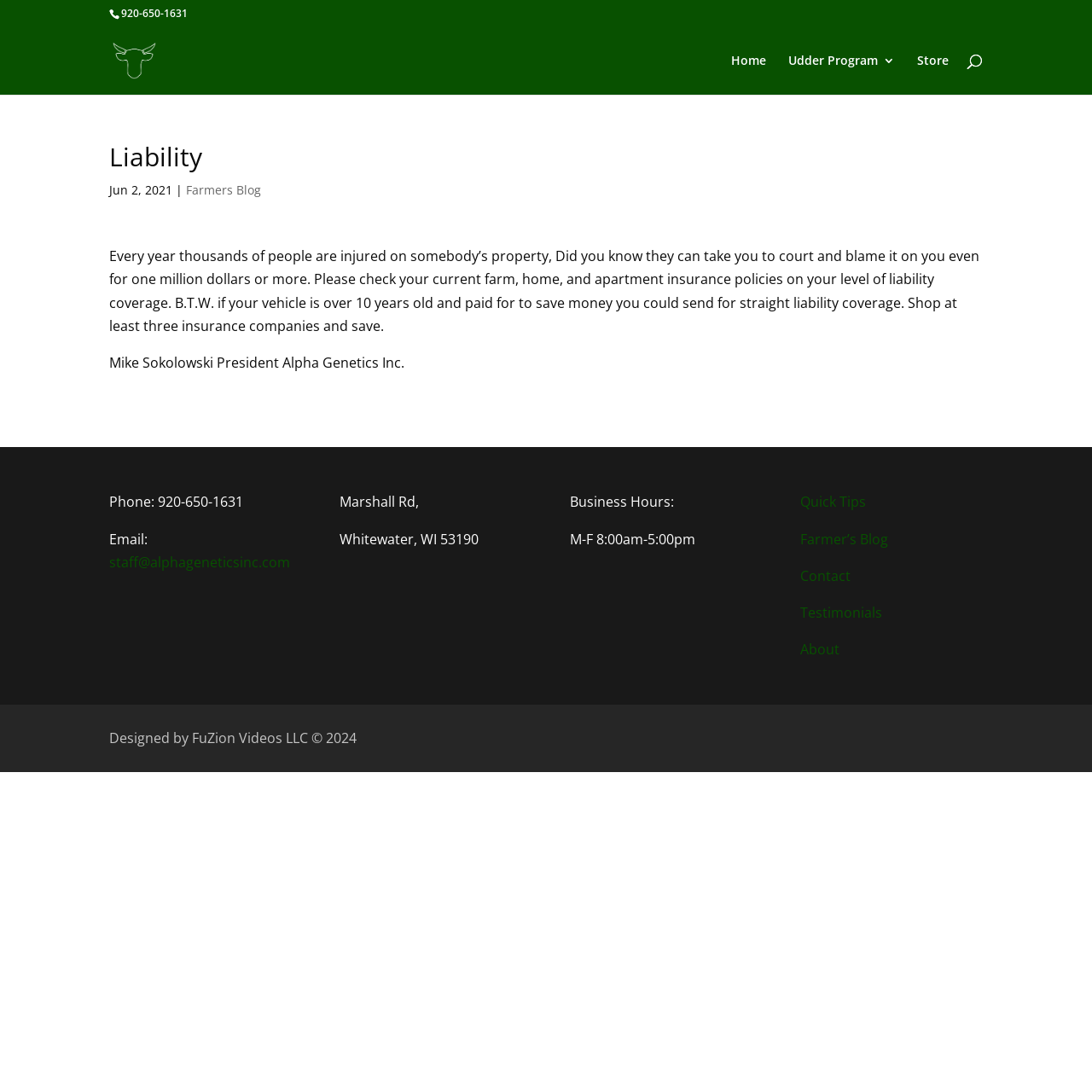Bounding box coordinates are specified in the format (top-left x, top-left y, bottom-right x, bottom-right y). All values are floating point numbers bounded between 0 and 1. Please provide the bounding box coordinate of the region this sentence describes: name="s" placeholder="Search …" title="Search for:"

[0.157, 0.024, 0.877, 0.025]